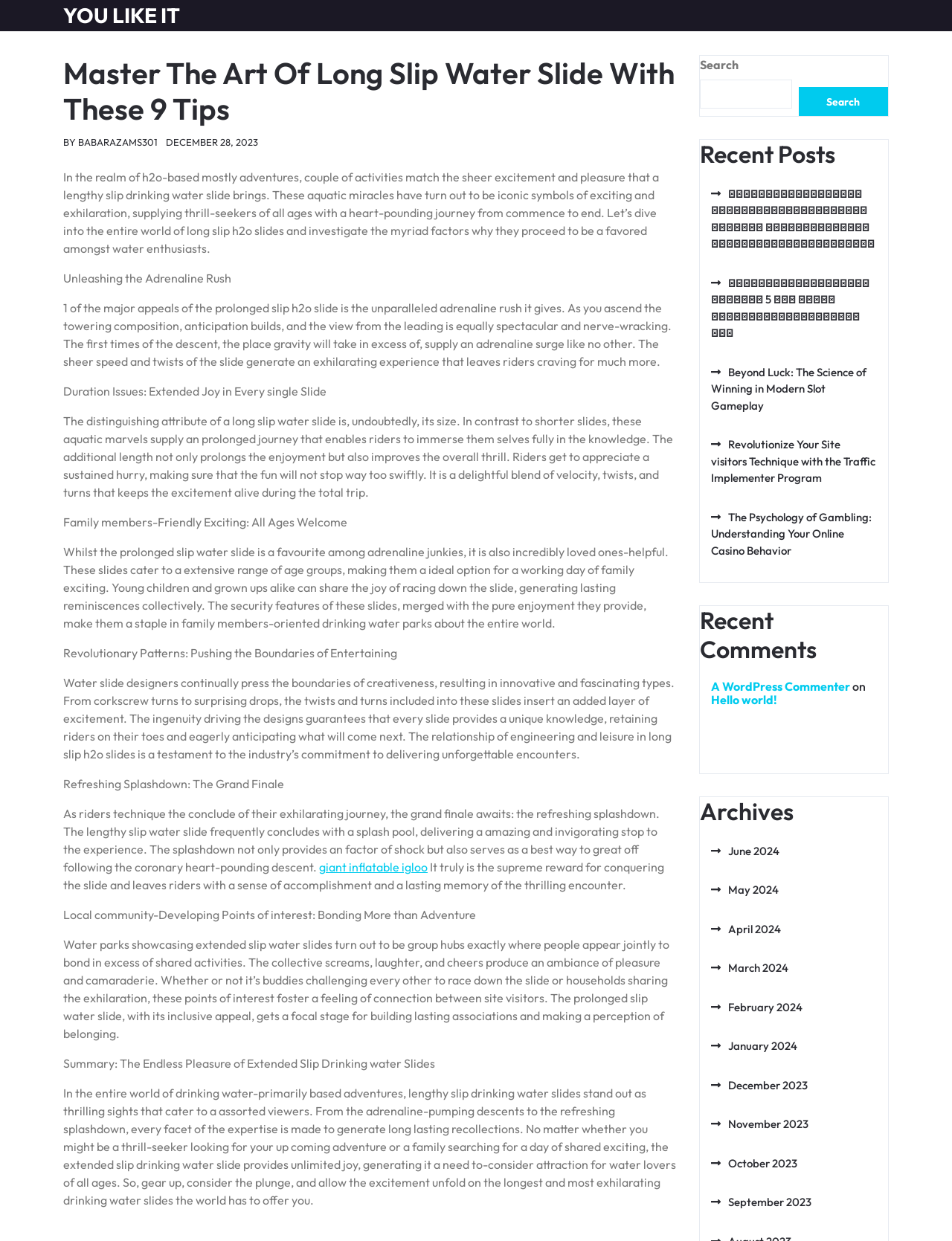Please predict the bounding box coordinates (top-left x, top-left y, bottom-right x, bottom-right y) for the UI element in the screenshot that fits the description: OurCrowd Global Investor Summit

None